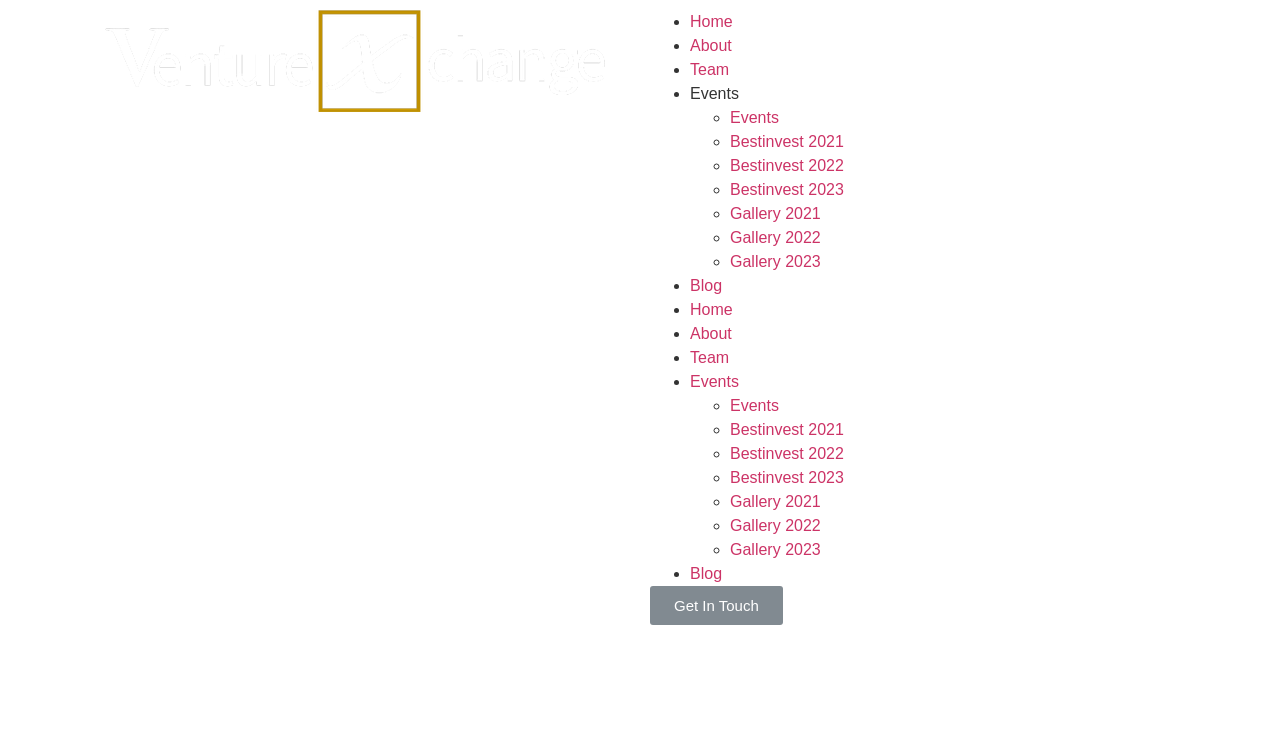Reply to the question below using a single word or brief phrase:
How many list markers are there?

13